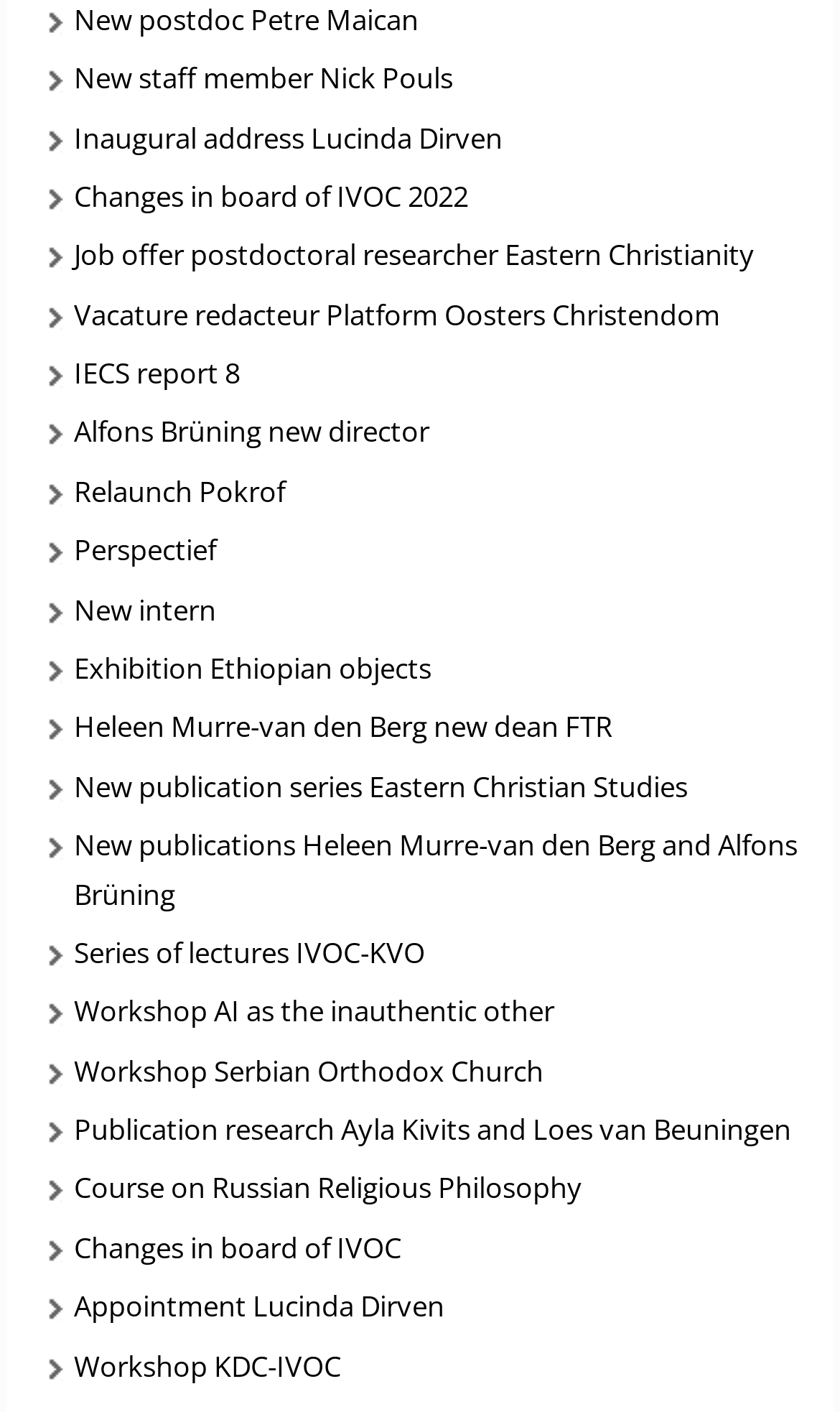Refer to the screenshot and give an in-depth answer to this question: What is the topic of the link 'New staff member Nick Pouls'?

Based on the link 'New staff member Nick Pouls' and its position among other links, it appears to be an announcement about a new staff member, so the topic is likely a staff update.